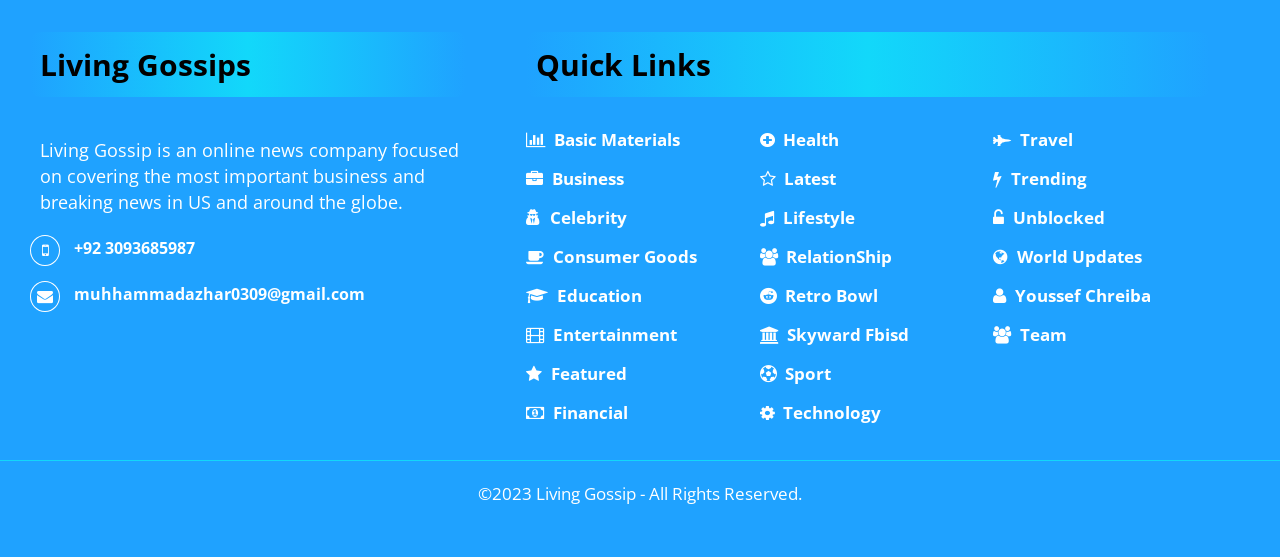Specify the bounding box coordinates for the region that must be clicked to perform the given instruction: "Explore the 'World Updates' section".

[0.776, 0.439, 0.892, 0.48]